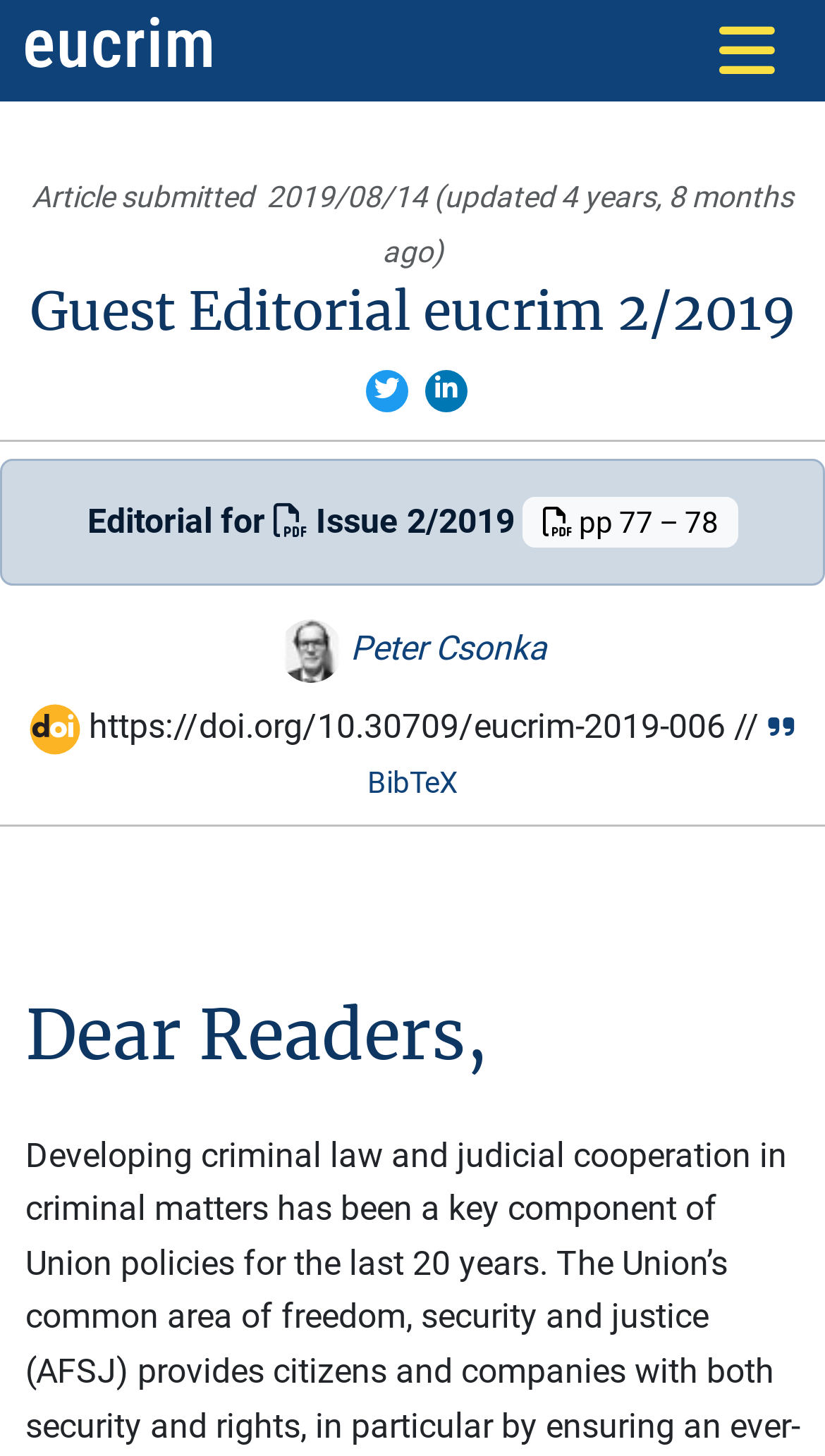Determine the bounding box coordinates of the area to click in order to meet this instruction: "Download the BibTeX file".

[0.445, 0.488, 0.964, 0.548]